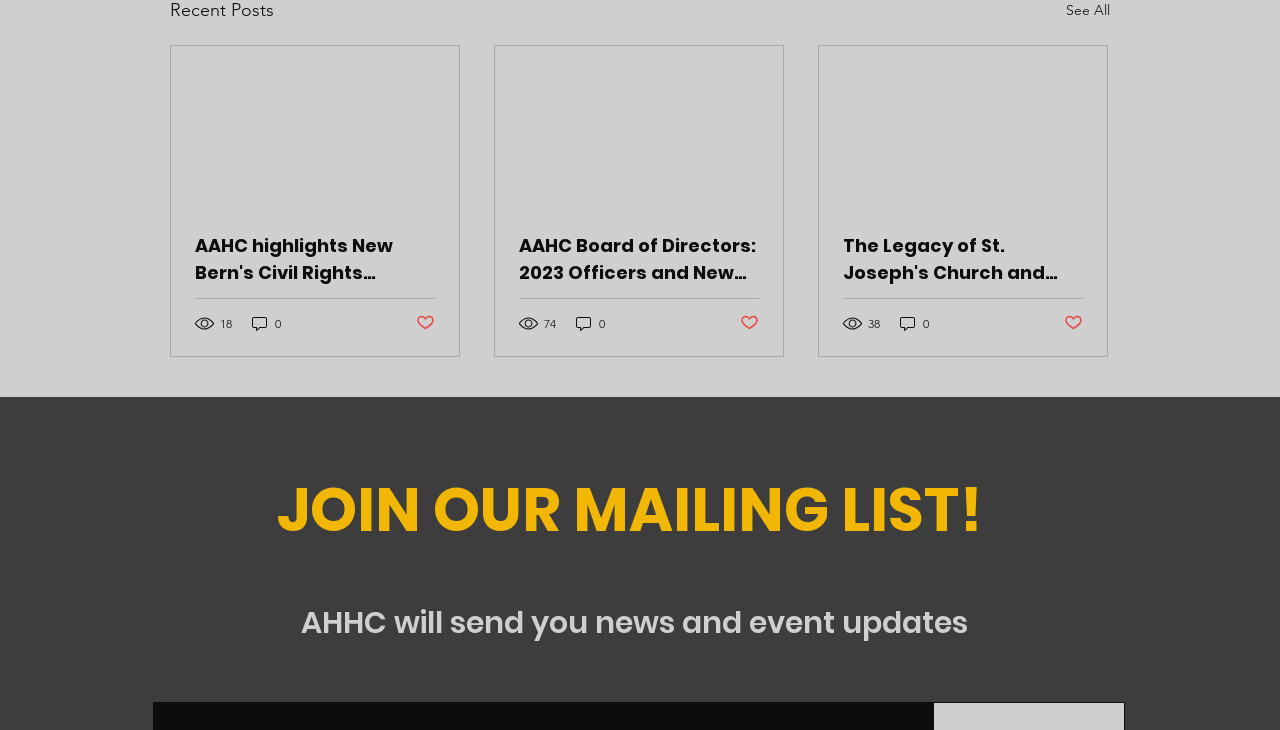Identify the bounding box coordinates of the region I need to click to complete this instruction: "Read about AAHC highlights New Bern's Civil Rights heroes".

[0.152, 0.318, 0.34, 0.392]